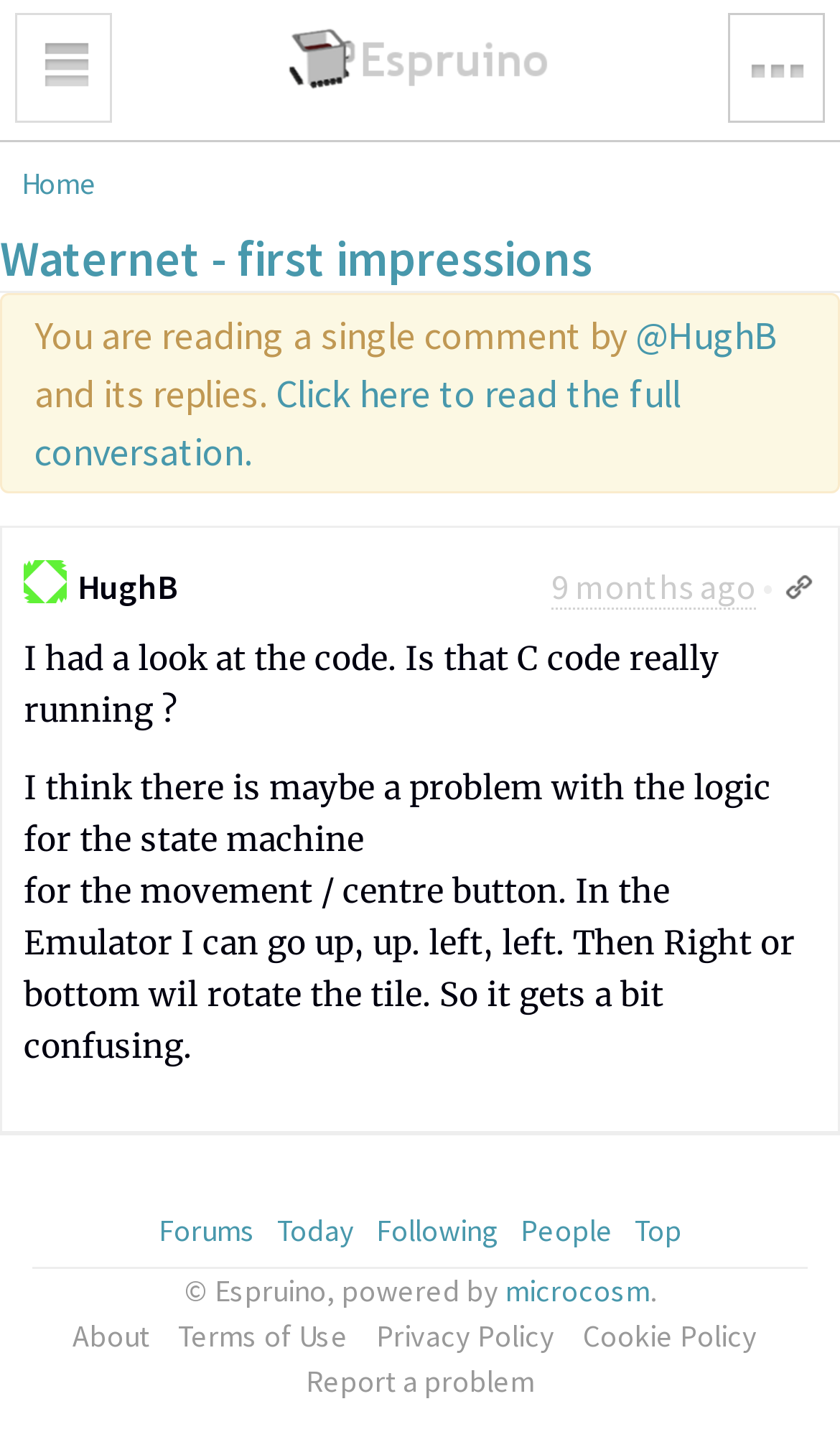Identify the bounding box coordinates of the element to click to follow this instruction: 'Read the full conversation'. Ensure the coordinates are four float values between 0 and 1, provided as [left, top, right, bottom].

[0.041, 0.256, 0.81, 0.331]